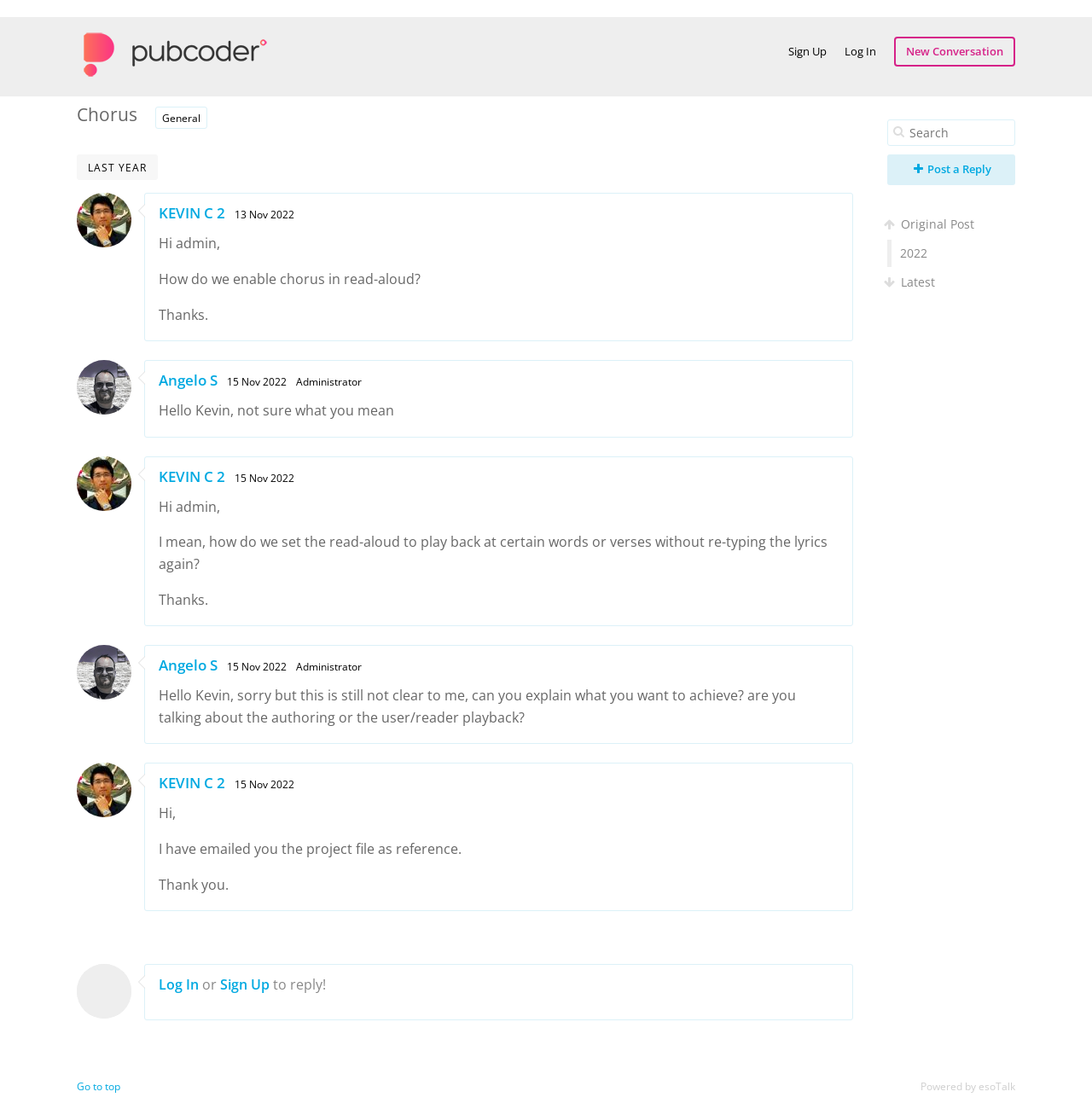Find and indicate the bounding box coordinates of the region you should select to follow the given instruction: "Sign up".

[0.722, 0.024, 0.757, 0.038]